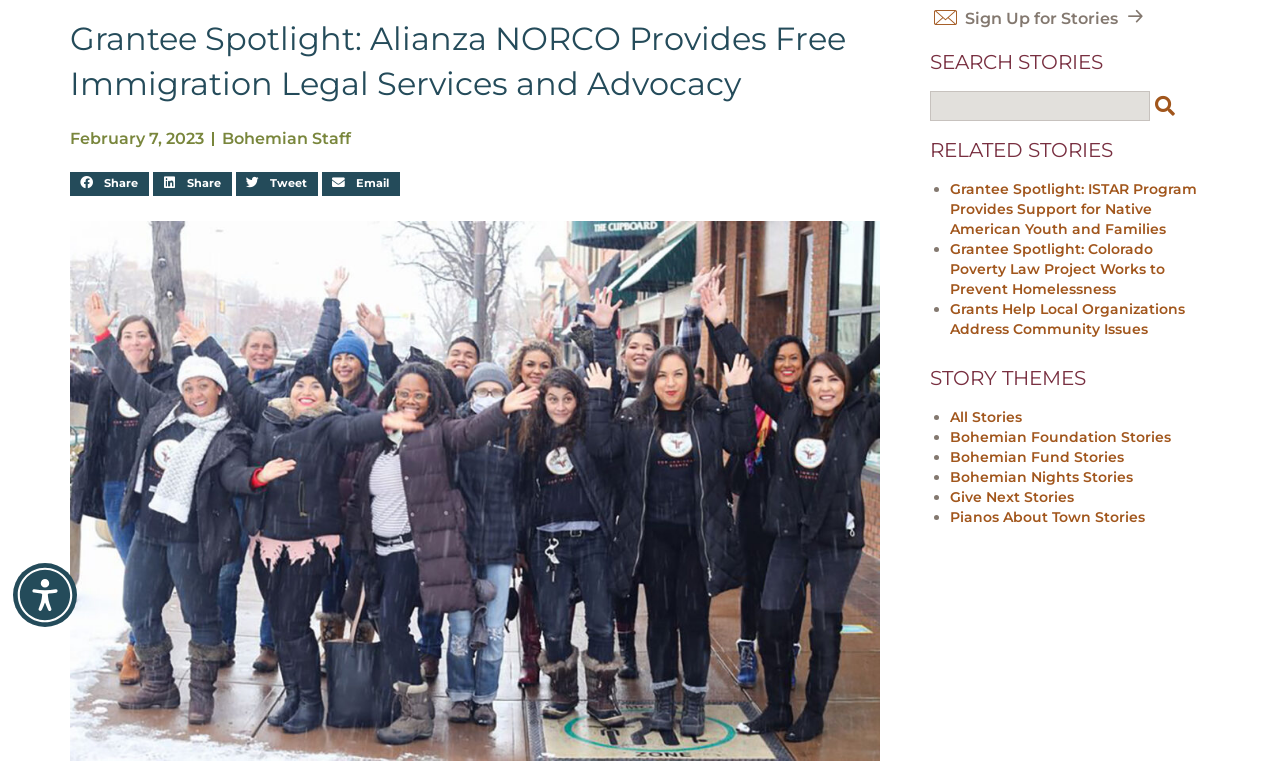Predict the bounding box of the UI element based on this description: "aria-label="Accessibility Menu" title="Accessibility Menu"".

[0.01, 0.734, 0.06, 0.817]